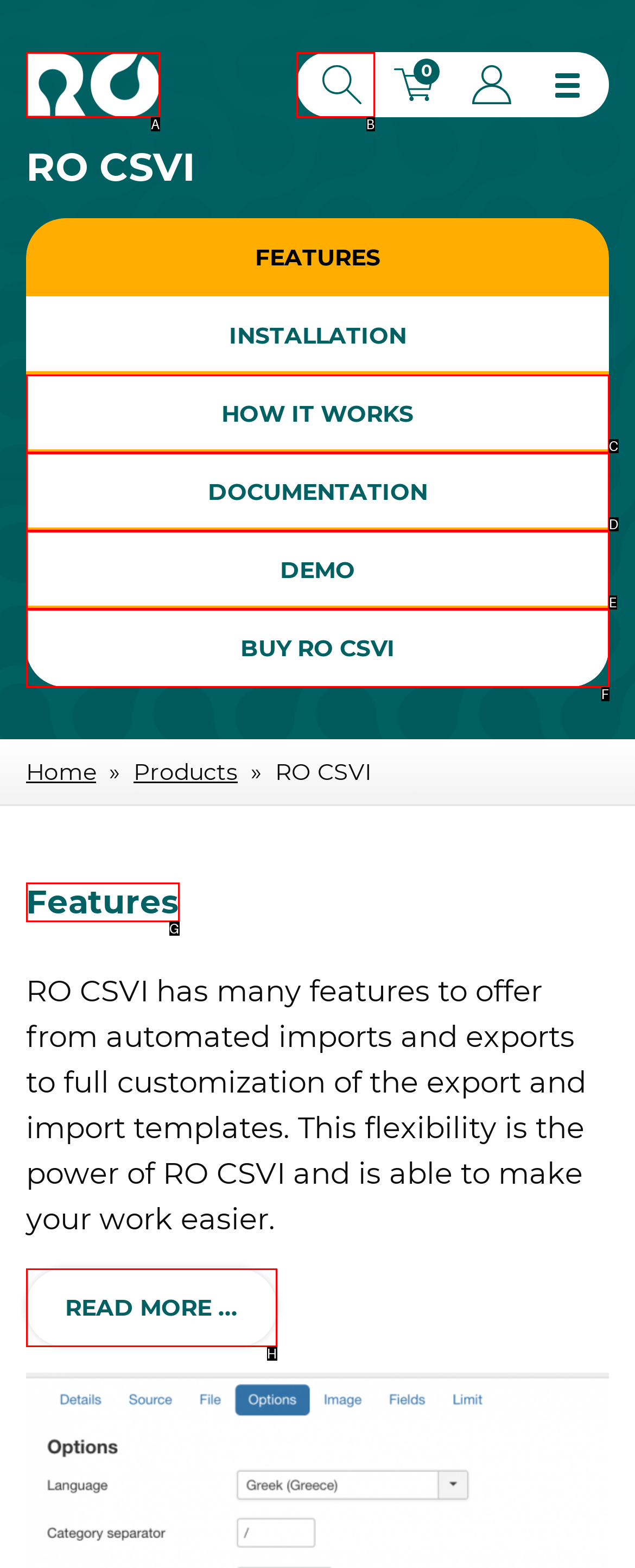From the given options, find the HTML element that fits the description: Buy RO CSVI. Reply with the letter of the chosen element.

F